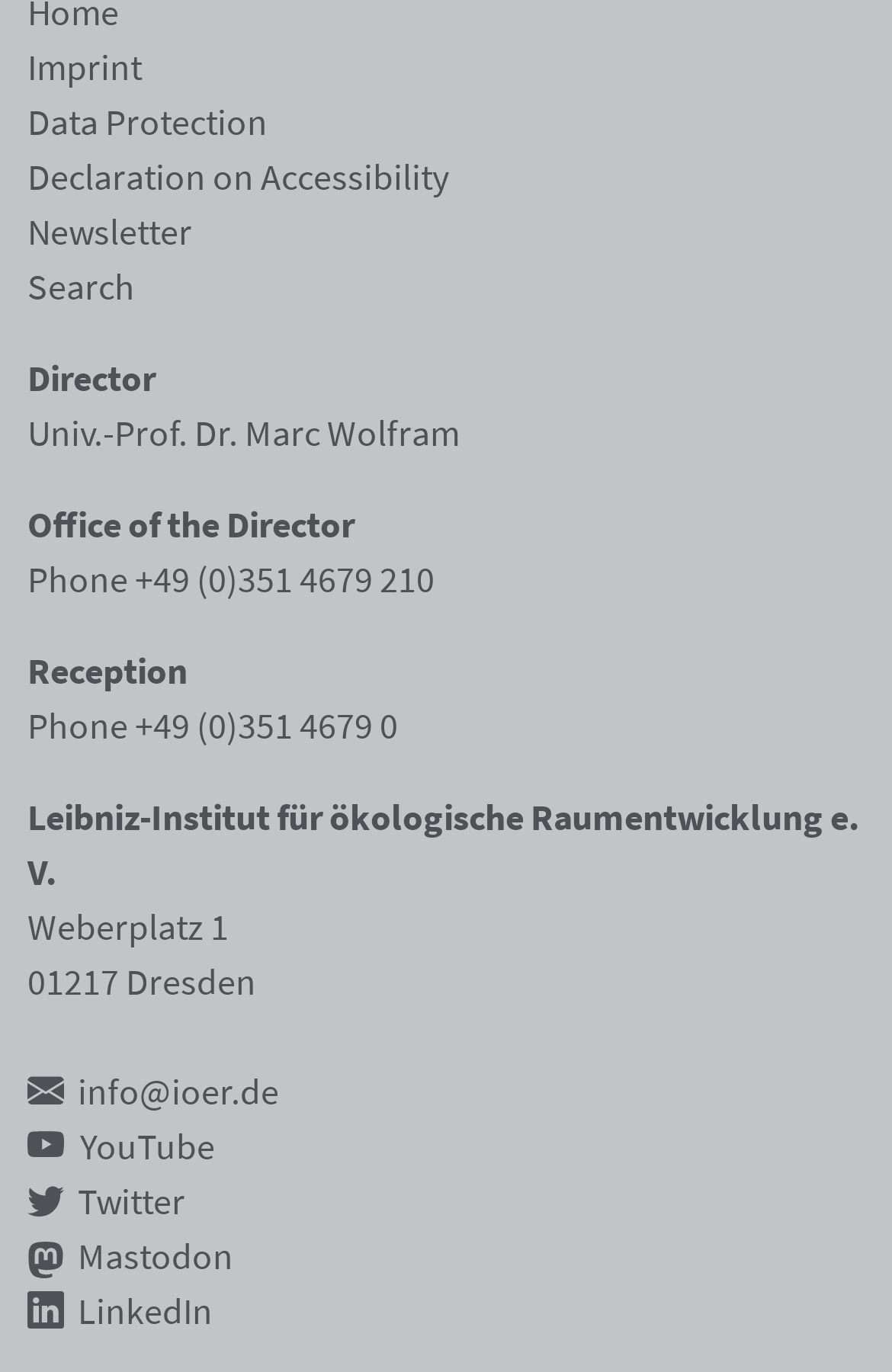Respond to the question below with a single word or phrase:
What is the name of the director?

Univ.-Prof. Dr. Marc Wolfram